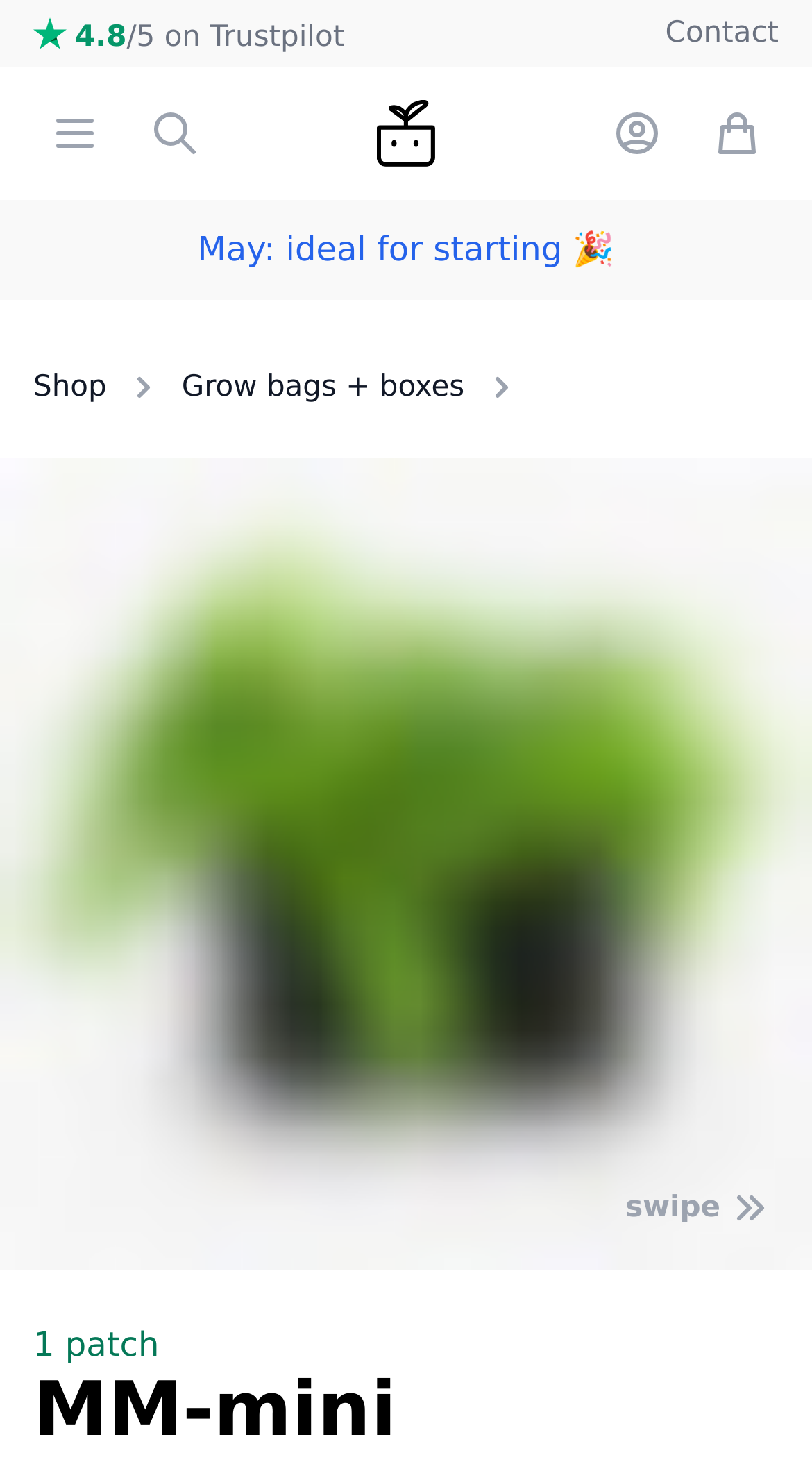What is the category of the product?
Using the image as a reference, answer the question with a short word or phrase.

Grow bags + boxes